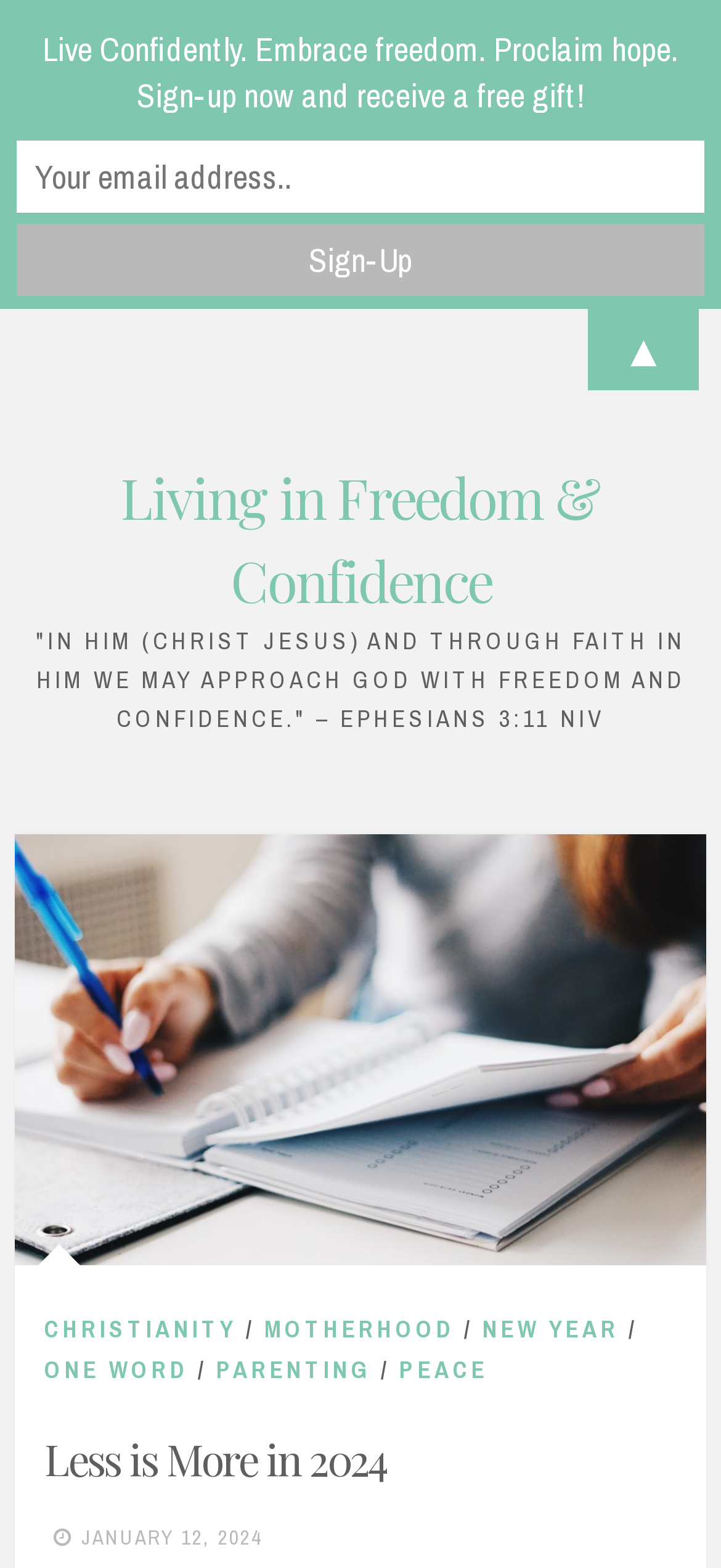Your task is to find and give the main heading text of the webpage.

Less is More in 2024